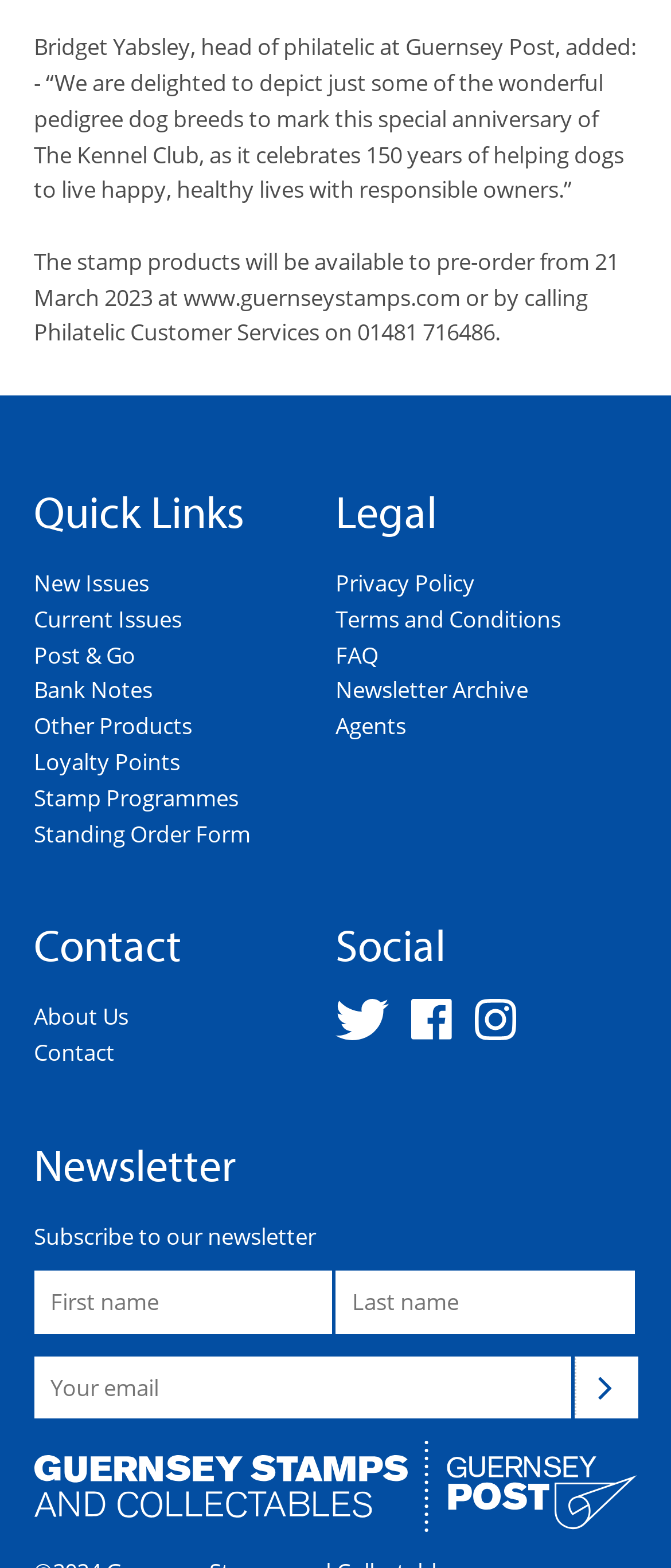Give a short answer to this question using one word or a phrase:
How many social media links are there?

3